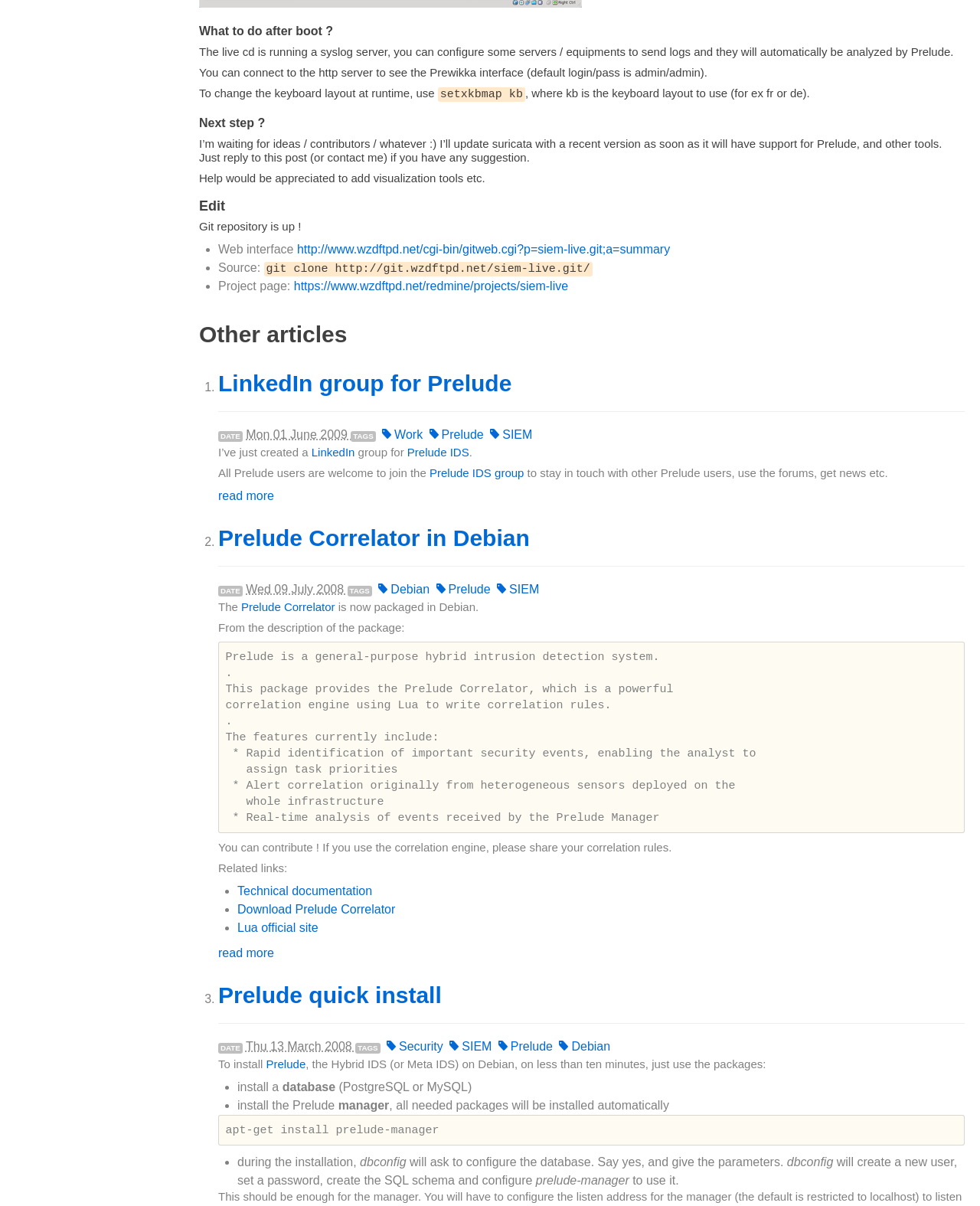Please reply with a single word or brief phrase to the question: 
What is the keyboard layout command?

setxkbmap kb